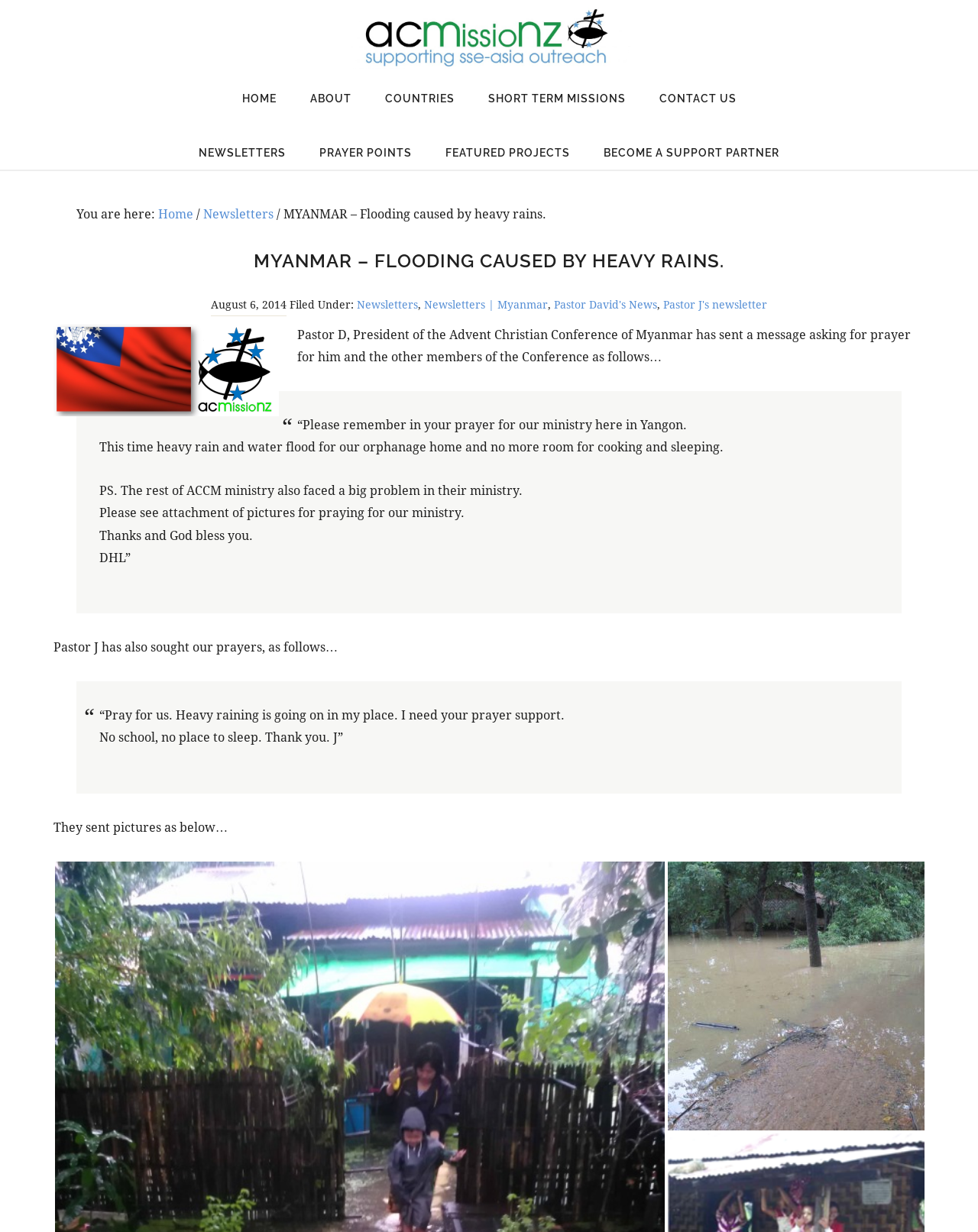What is the reason for Pastor D's prayer request?
Please ensure your answer to the question is detailed and covers all necessary aspects.

I found this answer by reading the text in the blockquote, specifically the sentence 'This time heavy rain and water flood for our orphanage home and no more room for cooking and sleeping.'.